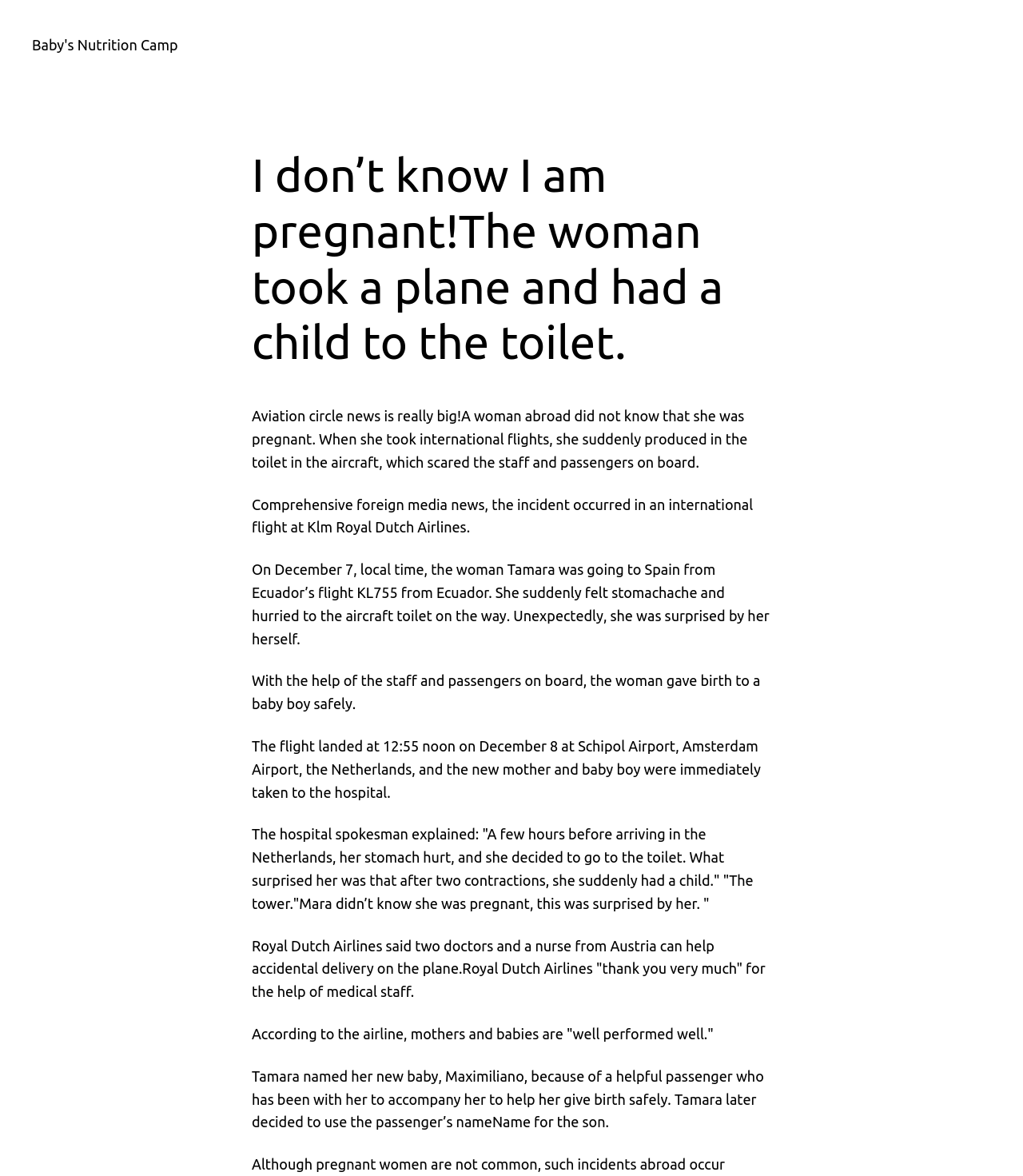Answer briefly with one word or phrase:
Where did the incident occur?

On an international flight